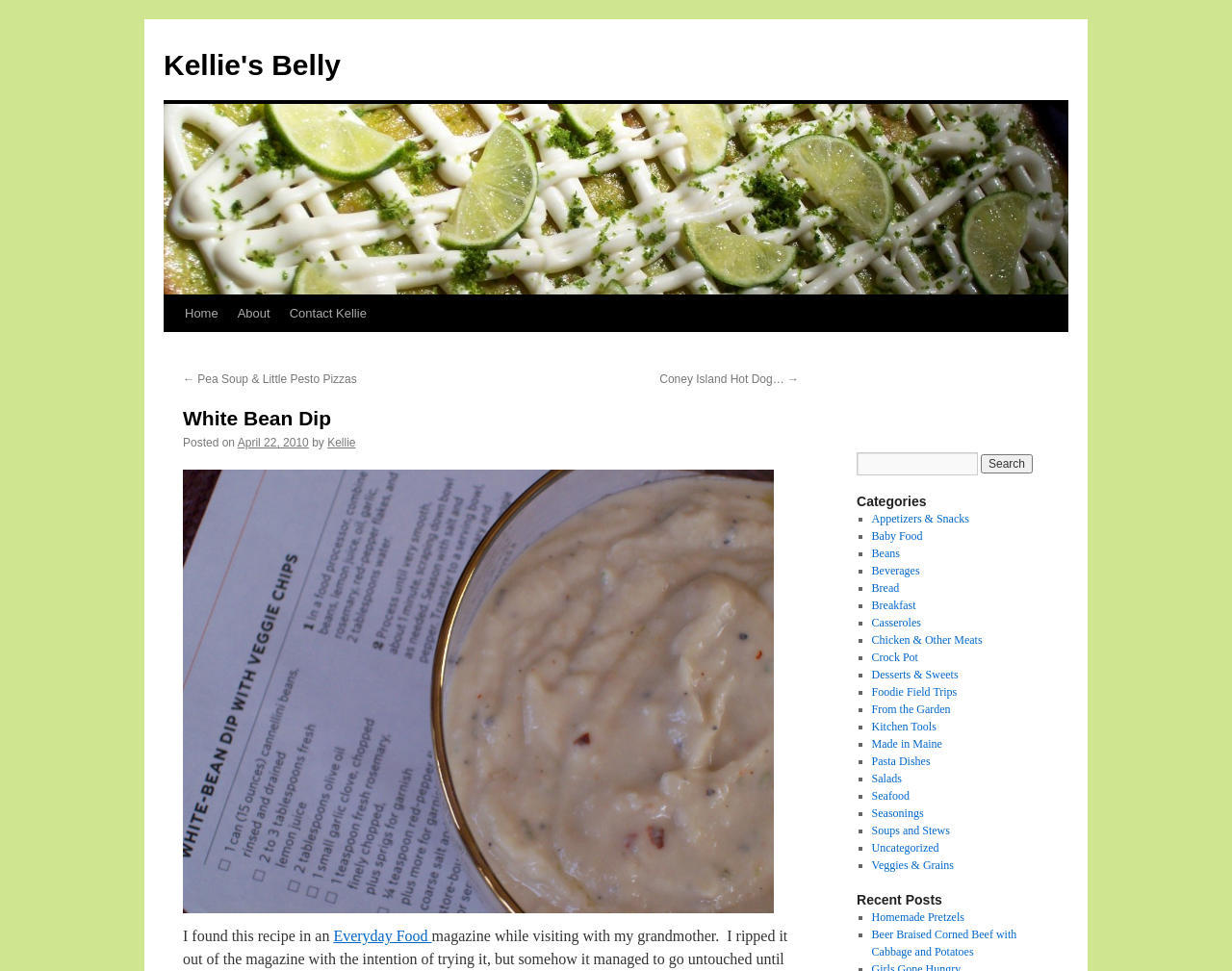What is the date when this recipe was posted?
Refer to the image and answer the question using a single word or phrase.

April 22, 2010